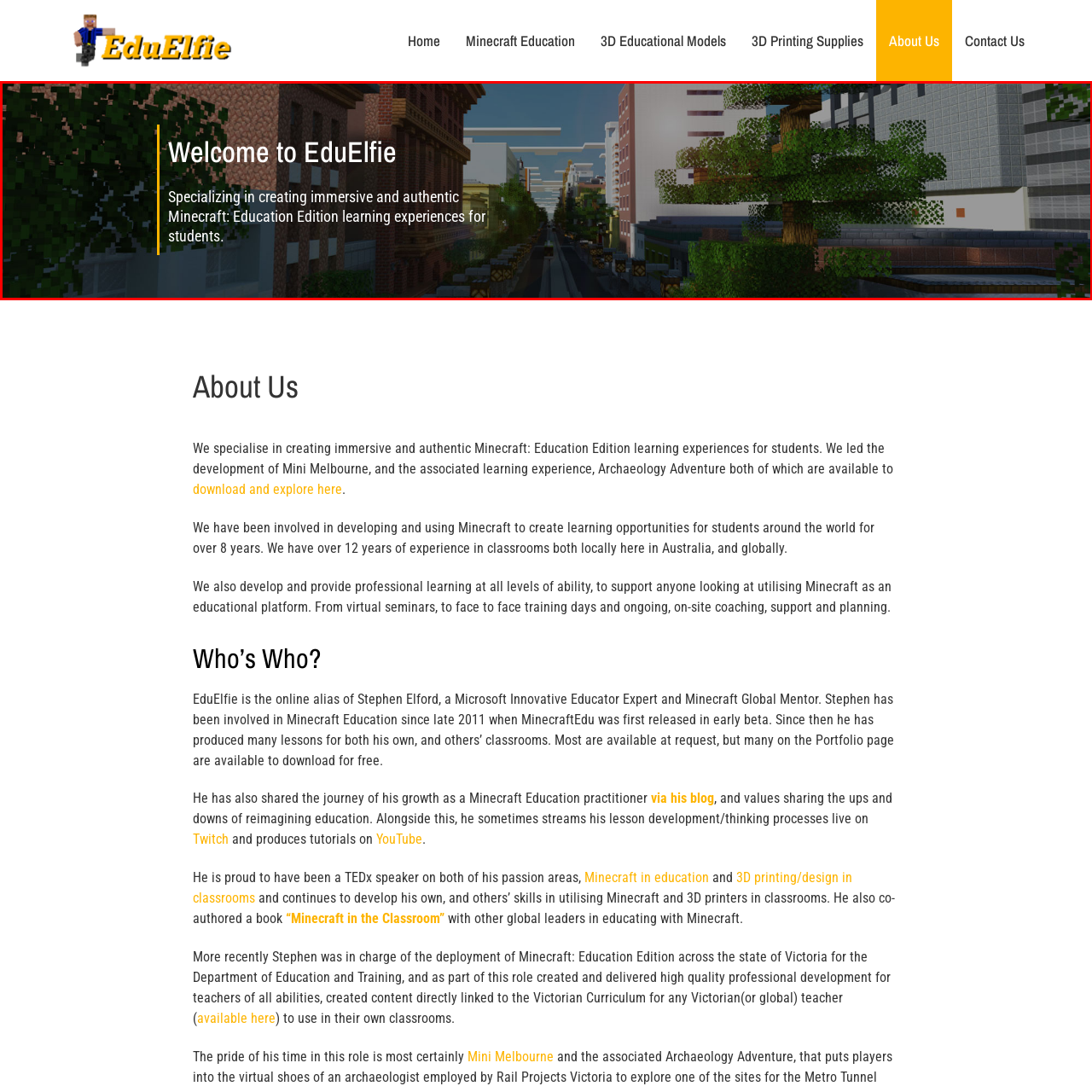What is the focus of EduElfie's learning experiences?
Analyze the image within the red frame and provide a concise answer using only one word or a short phrase.

Minecraft: Education Edition